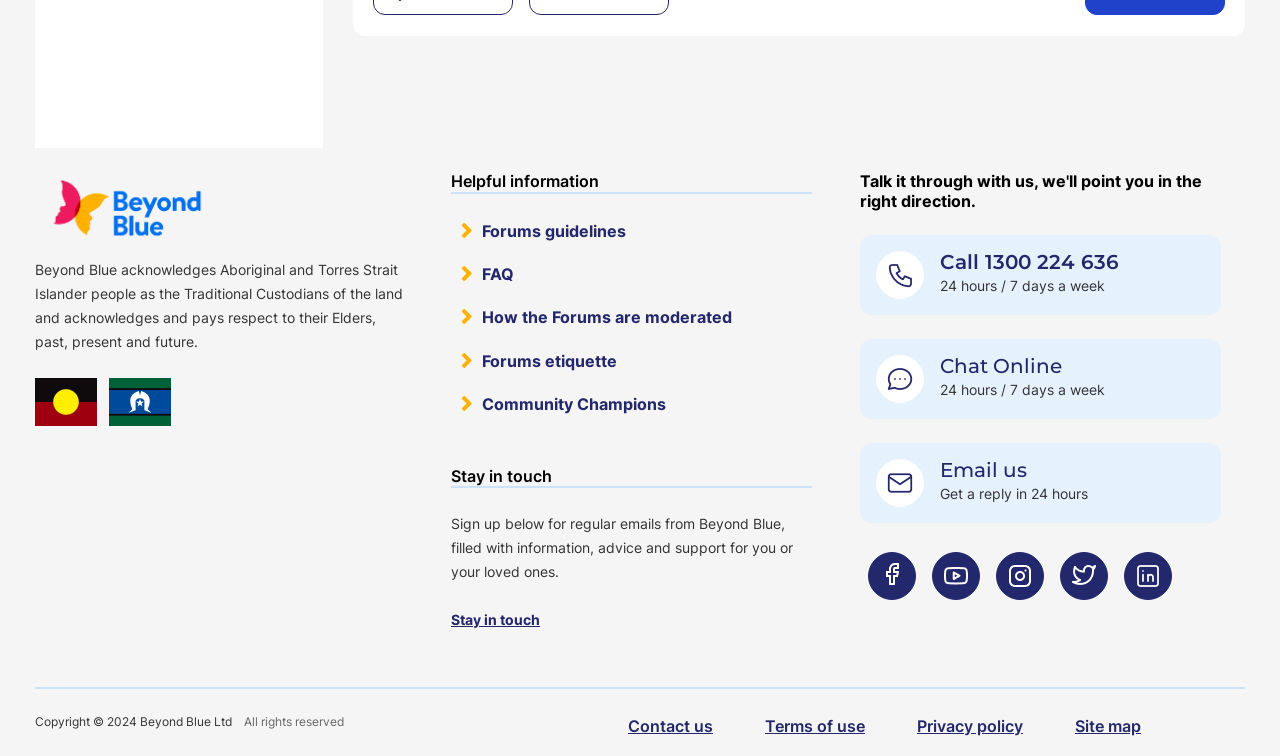Please locate the bounding box coordinates of the element's region that needs to be clicked to follow the instruction: "Contact us". The bounding box coordinates should be provided as four float numbers between 0 and 1, i.e., [left, top, right, bottom].

[0.472, 0.92, 0.576, 1.0]